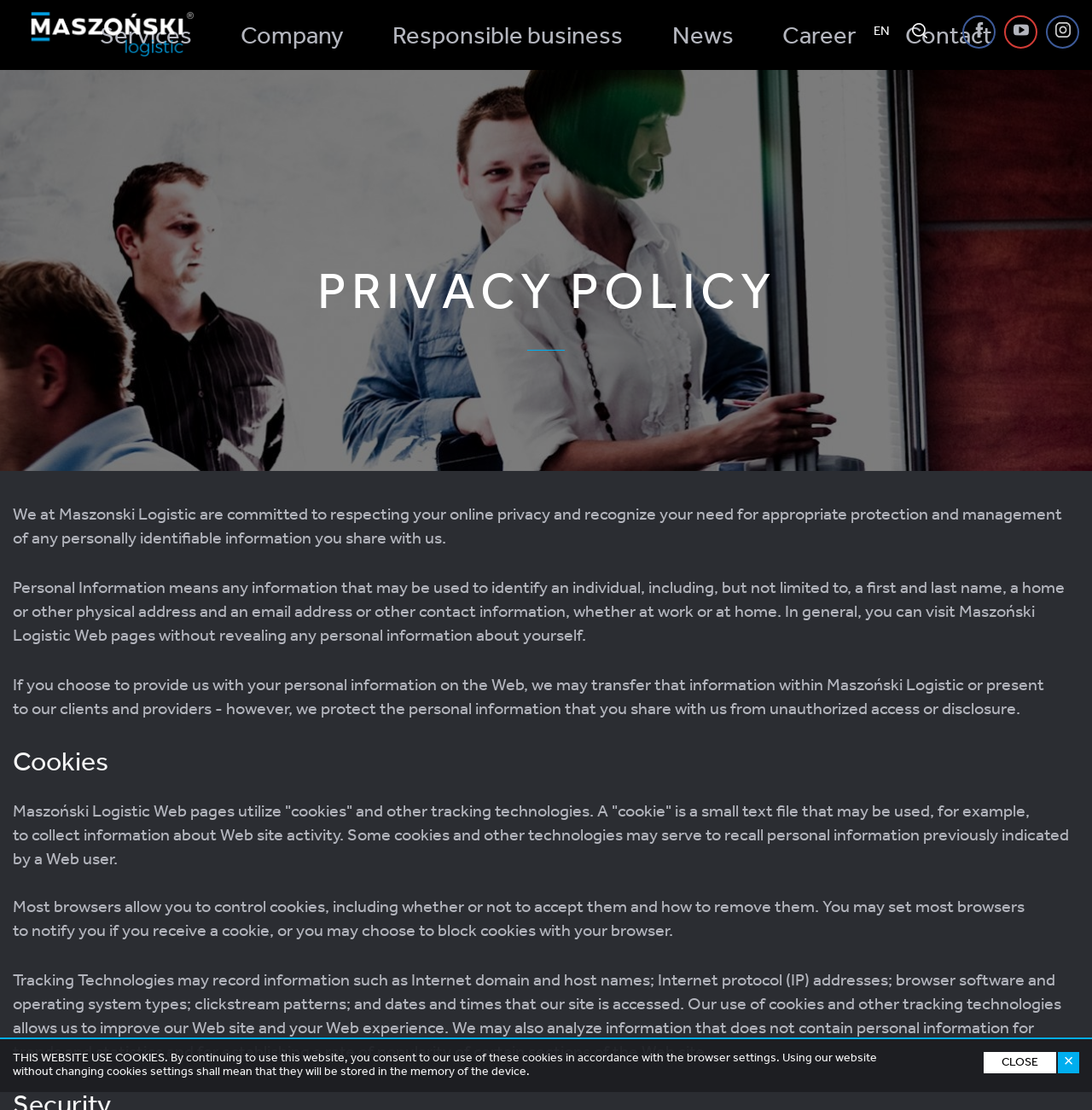Provide a brief response in the form of a single word or phrase:
What is the company name?

Maszoński Logistic